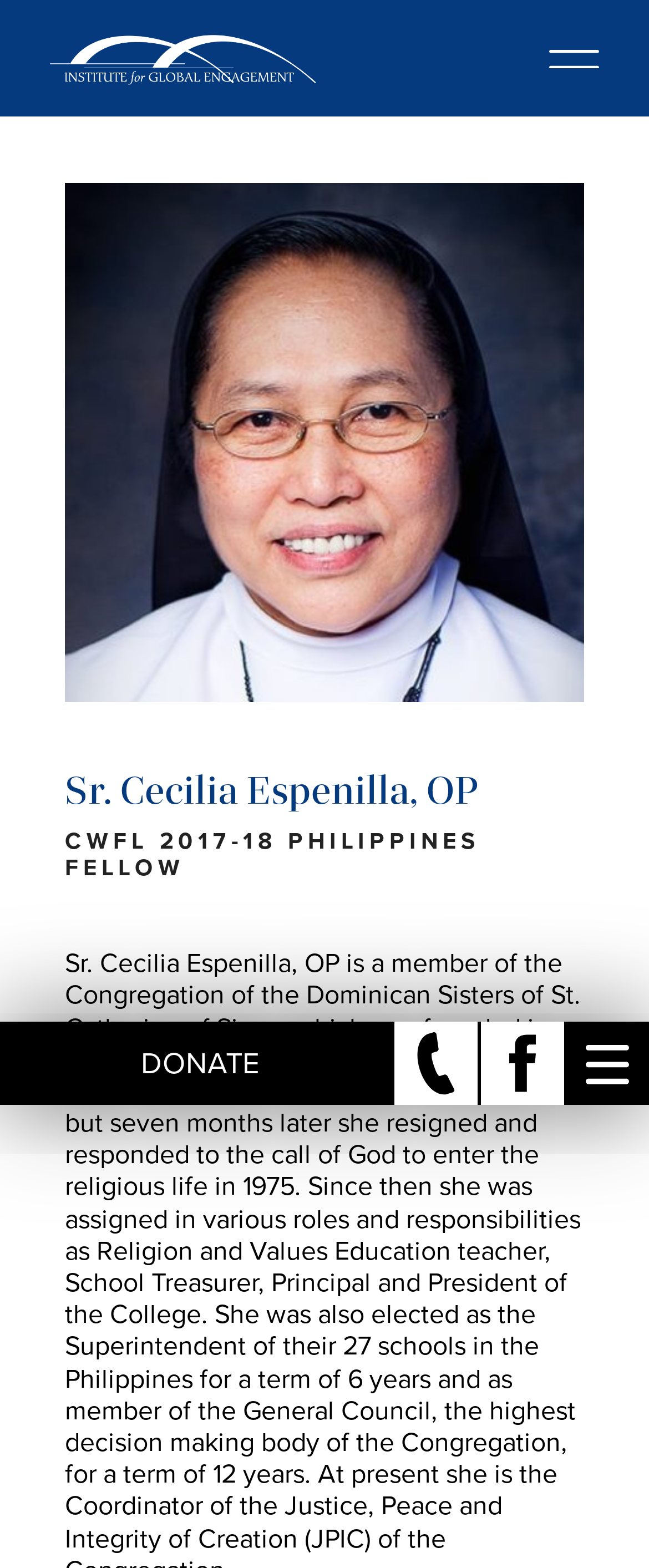What is the purpose of the button on the bottom left?
Answer the question based on the image using a single word or a brief phrase.

DONATE